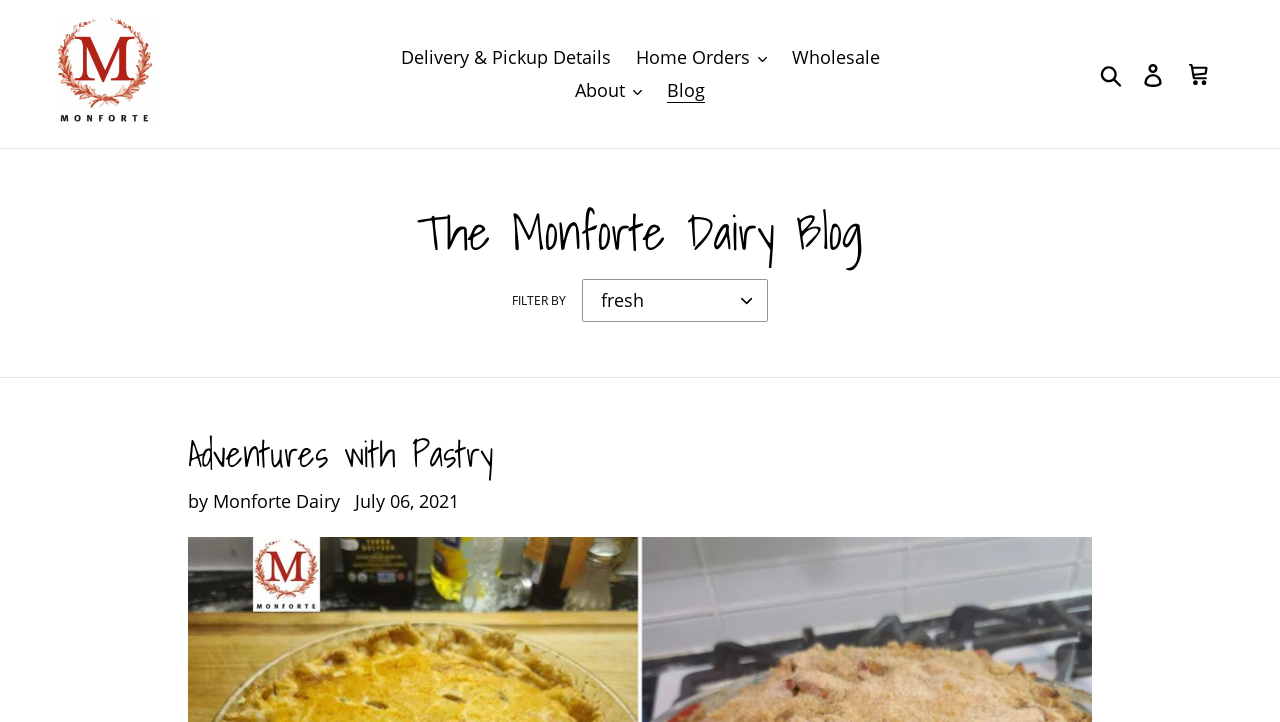Please identify the bounding box coordinates of the area that needs to be clicked to fulfill the following instruction: "view blog posts."

[0.147, 0.589, 0.385, 0.67]